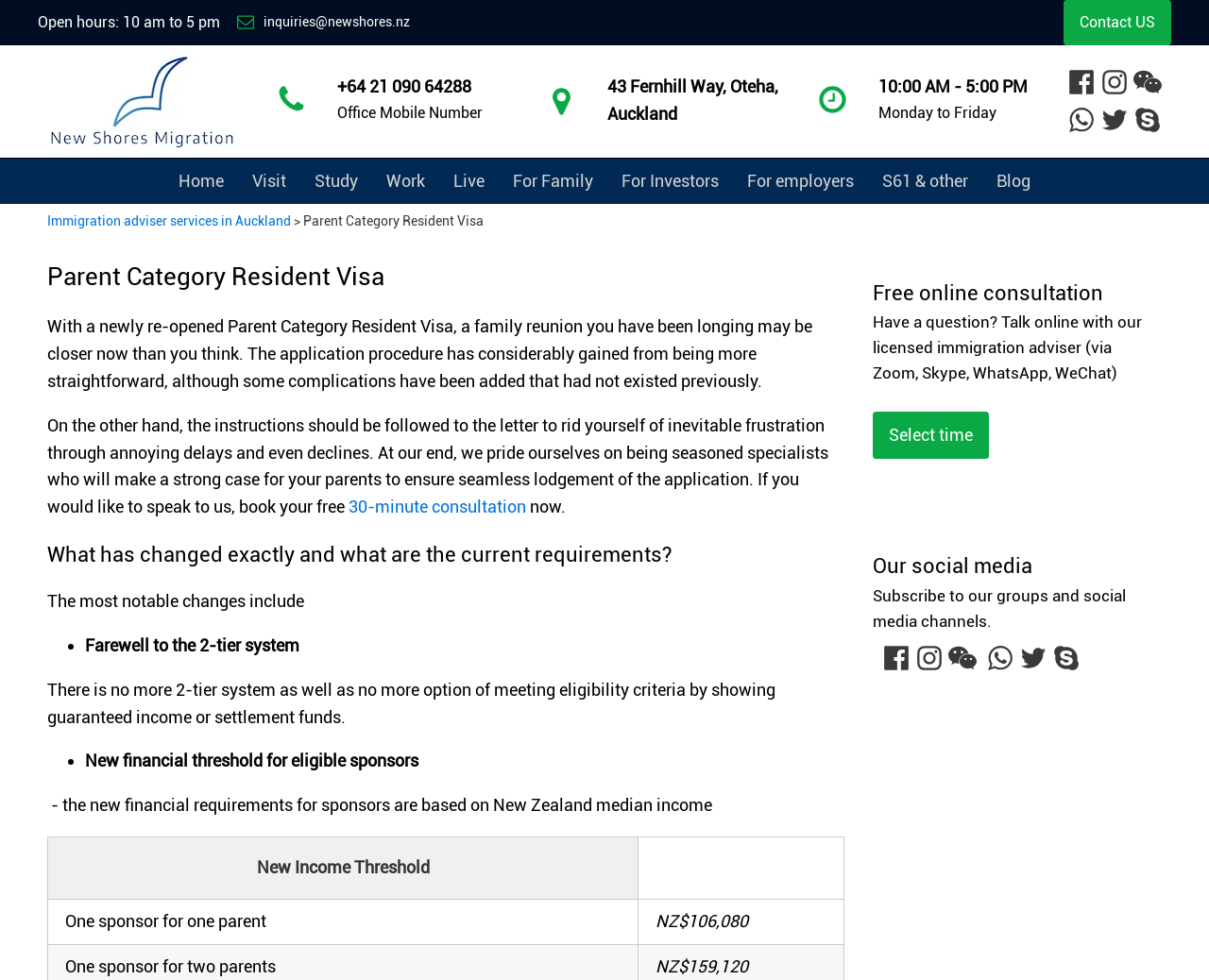Please identify the webpage's heading and generate its text content.

Parent Category Resident Visa